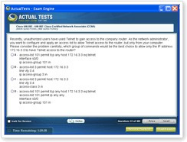What is the purpose of the buttons below the prompt?
Please interpret the details in the image and answer the question thoroughly.

The buttons below the prompt are designed to guide users through the process of selecting the appropriate category for their exams, exemplifying the interactive nature of the platform.